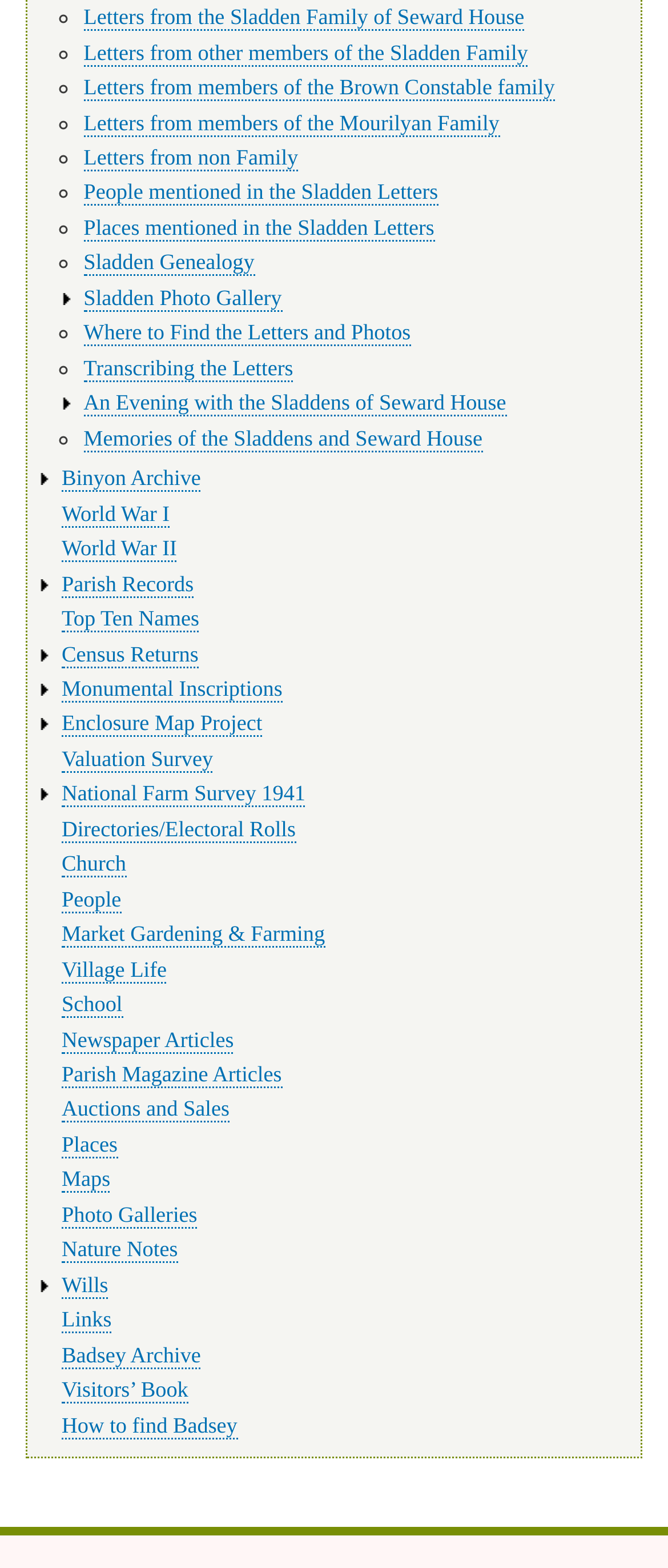What is the purpose of the 'Transcribing the Letters' link?
Please provide a single word or phrase in response based on the screenshot.

To transcribe letters